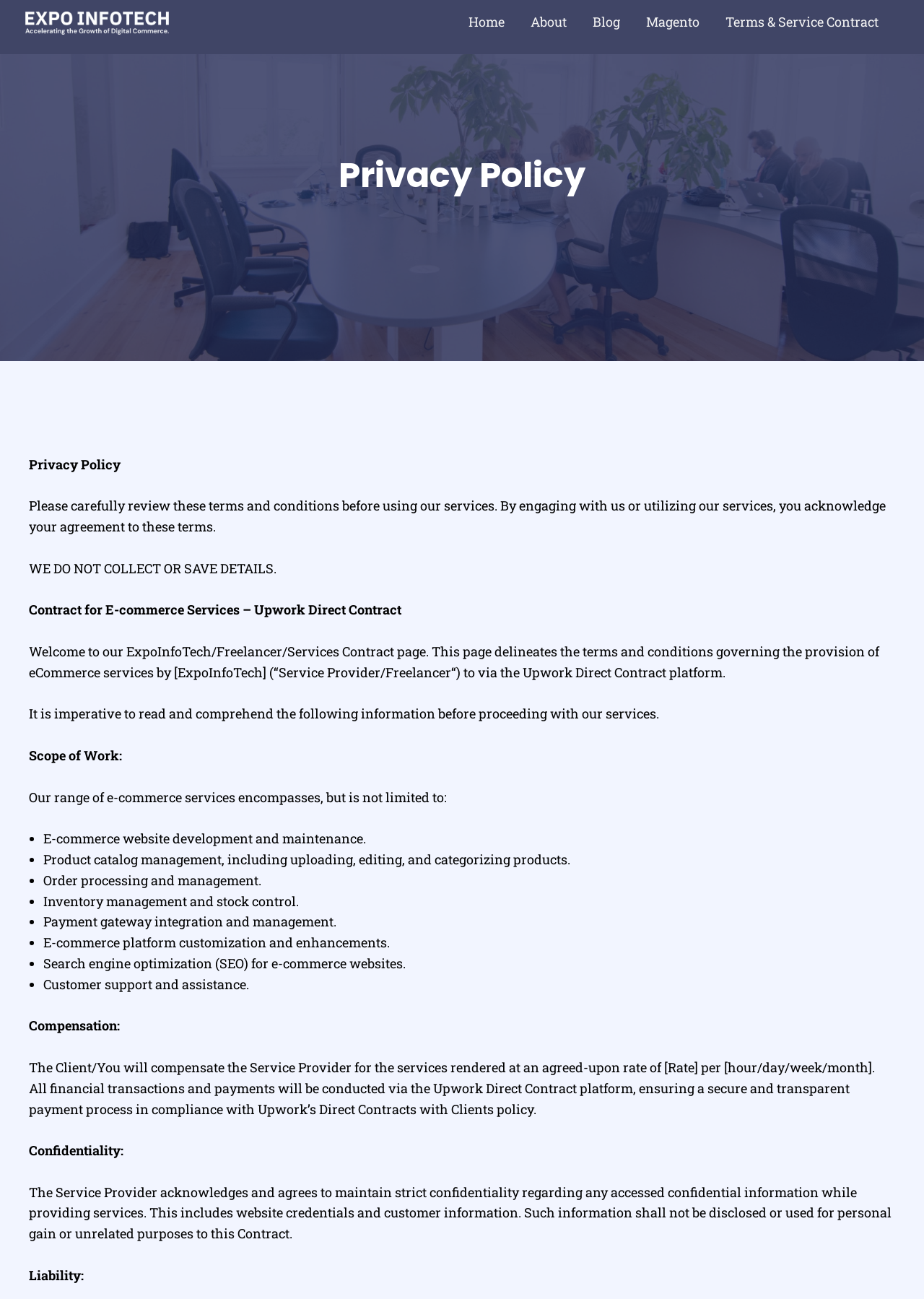What is the confidentiality agreement?
Please provide a single word or phrase based on the screenshot.

Maintain strict confidentiality